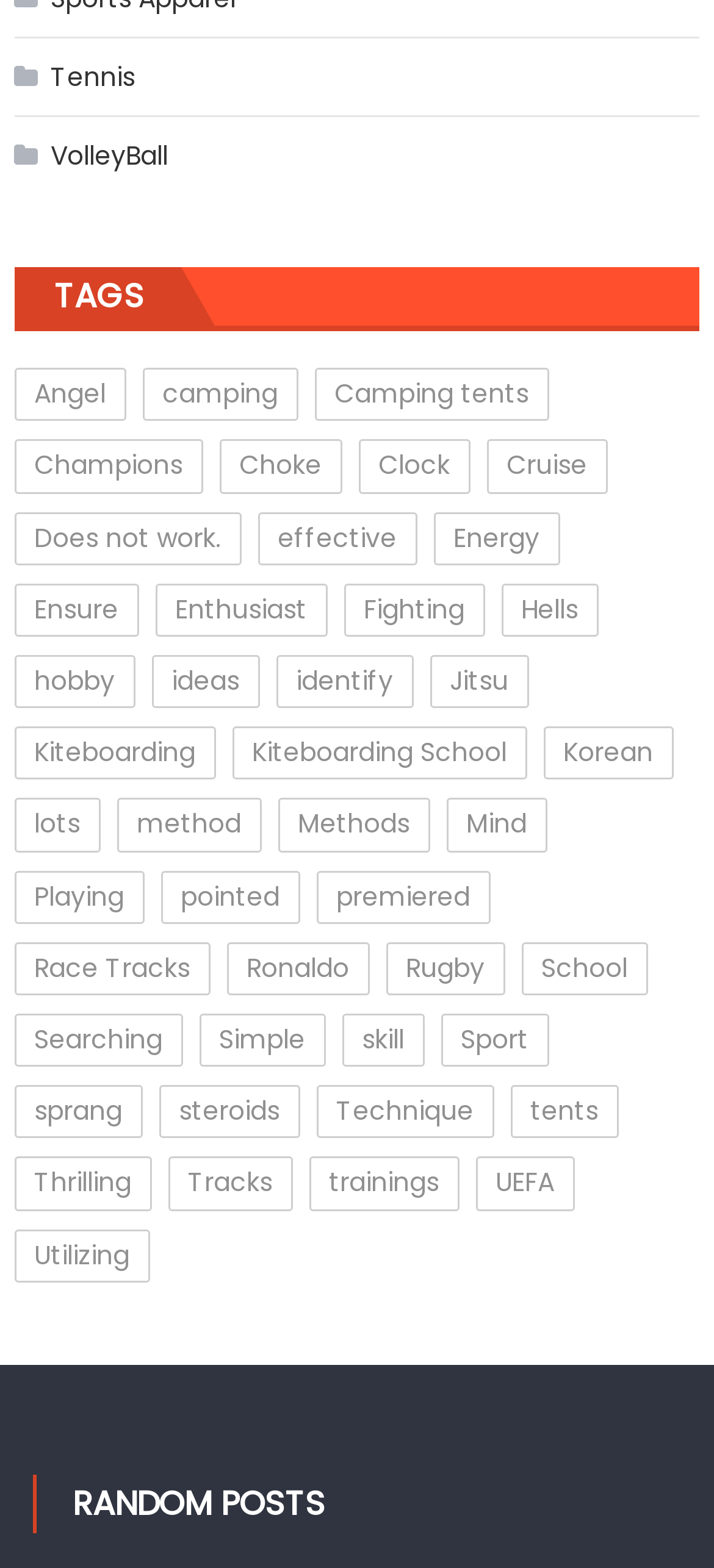How many items are associated with the link 'Camping tents'?
Answer the question with a thorough and detailed explanation.

The link 'Camping tents' has a description '(1 item)' which indicates that it is associated with one item.